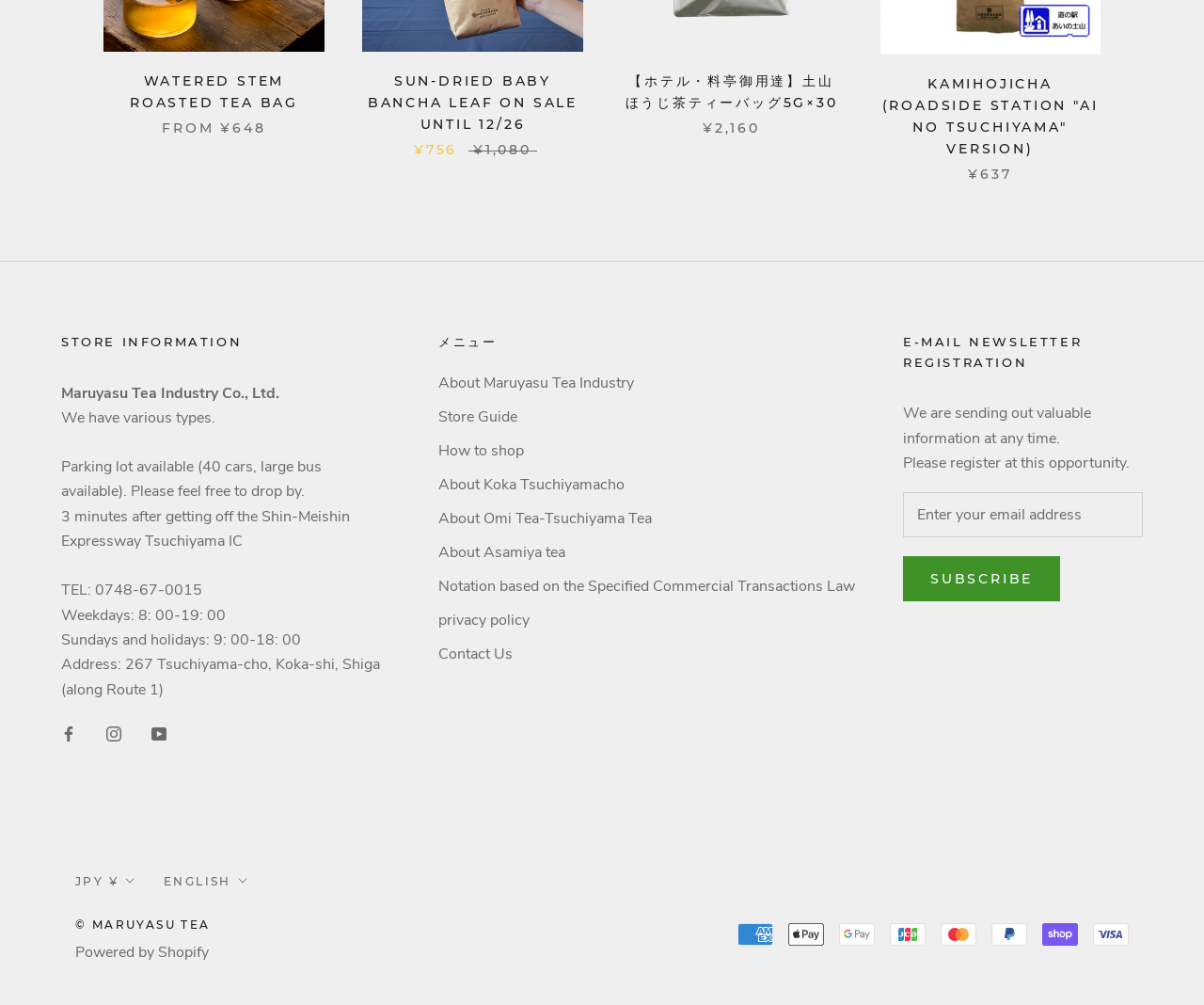Determine the bounding box coordinates of the section to be clicked to follow the instruction: "Click the 'WATERED STEM ROASTED TEA BAG' link". The coordinates should be given as four float numbers between 0 and 1, formatted as [left, top, right, bottom].

[0.108, 0.072, 0.248, 0.11]